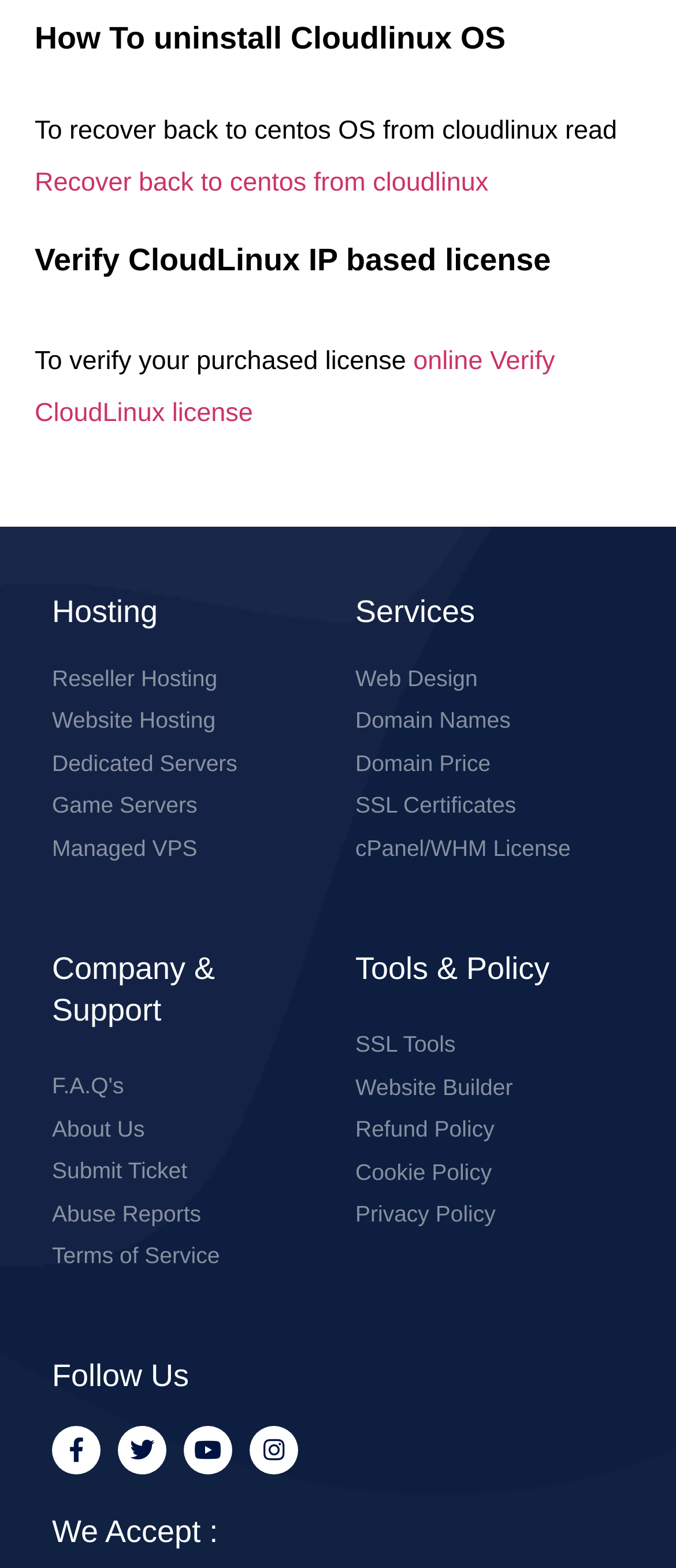Find the bounding box coordinates of the clickable area that will achieve the following instruction: "Follow on Facebook".

[0.077, 0.909, 0.149, 0.94]